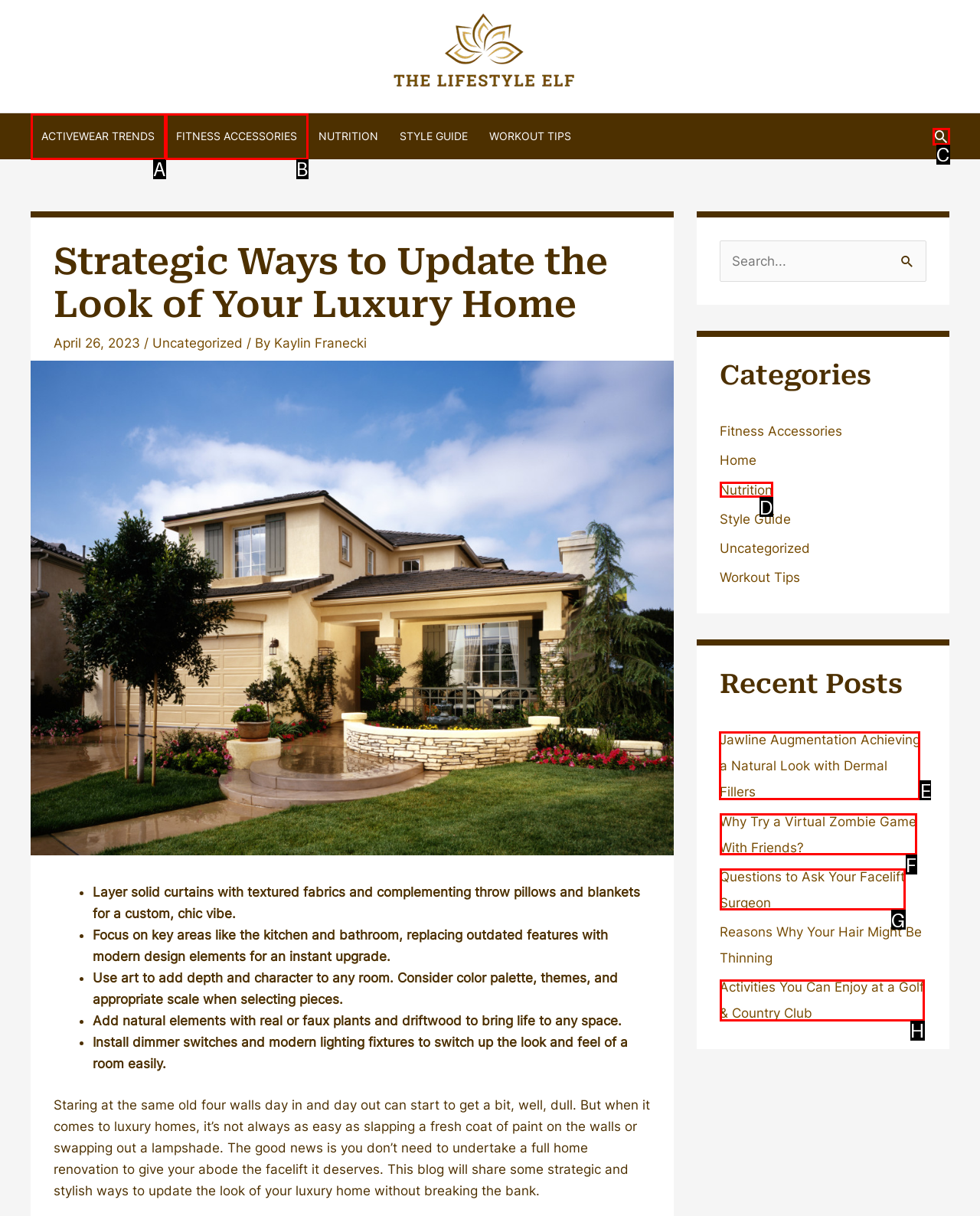Select the appropriate HTML element that needs to be clicked to finish the task: Click the 'Jawline Augmentation Achieving a Natural Look with Dermal Fillers' link
Reply with the letter of the chosen option.

E